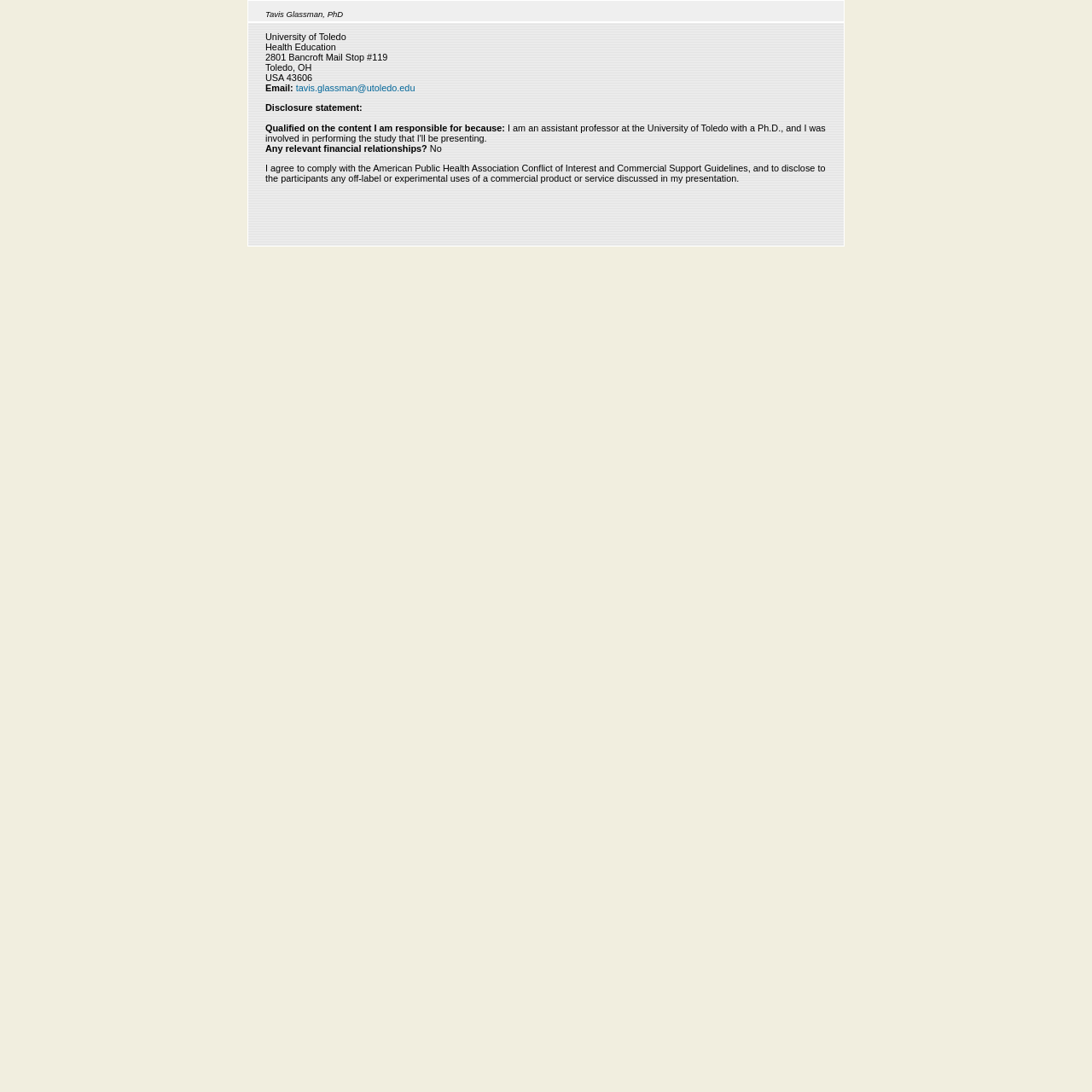Generate a comprehensive description of the webpage content.

This webpage appears to be a personal profile or biography of Tavis Glassman, PhD. At the top of the page, there is a prominent heading with the name "Tavis Glassman, PhD". Below this heading, there are several lines of text that provide contact information, including the University of Toledo, a department called Health Education, a mailing address, and an email address. The email address is a clickable link.

Further down the page, there is a section with a heading "Disclosure statement:" followed by a paragraph of text that explains the individual's qualifications and compliance with certain guidelines. This section also includes a question about relevant financial relationships, to which the answer is "No".